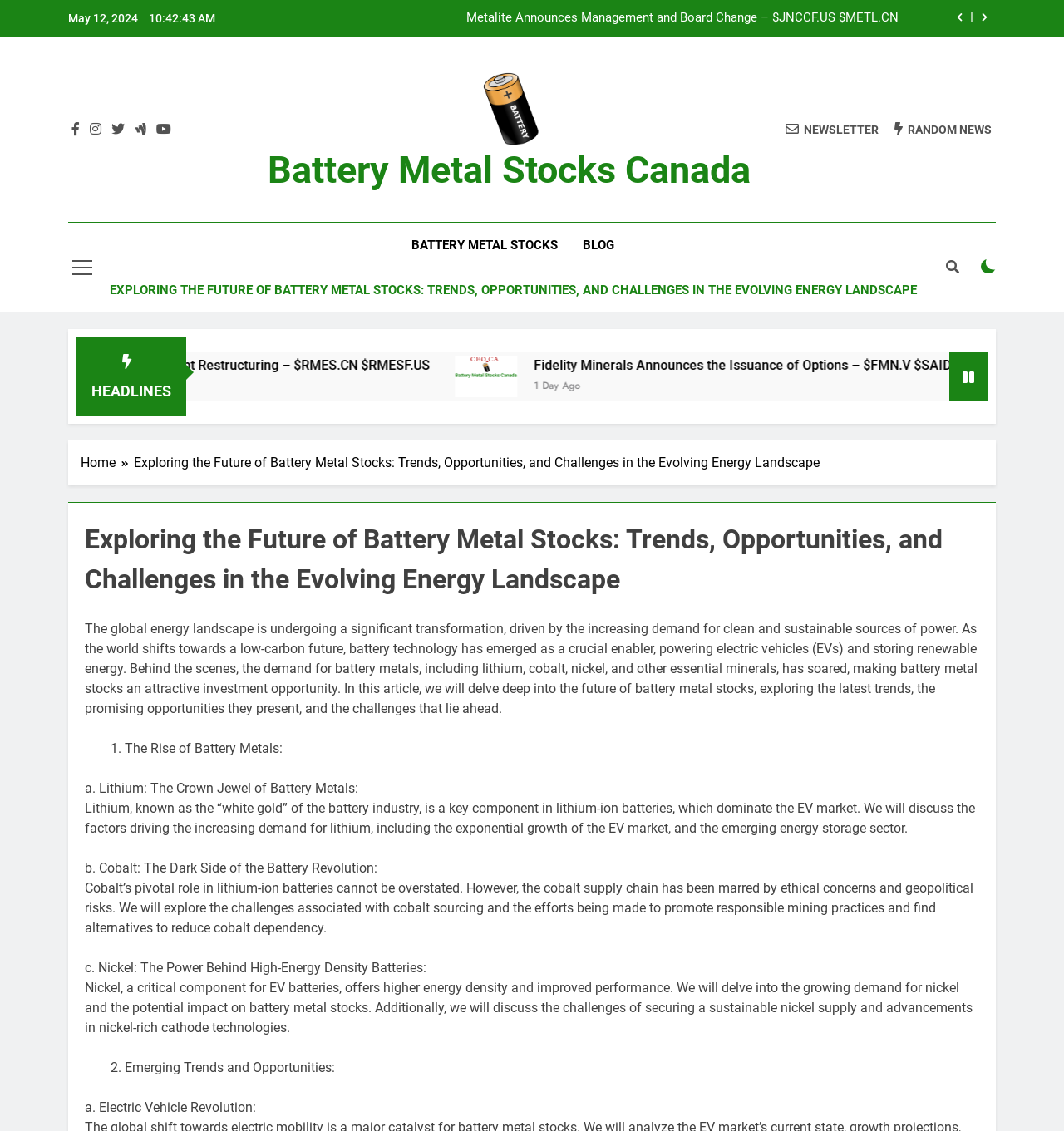Find the bounding box coordinates for the area you need to click to carry out the instruction: "Explore the blog". The coordinates should be four float numbers between 0 and 1, indicated as [left, top, right, bottom].

[0.536, 0.197, 0.589, 0.237]